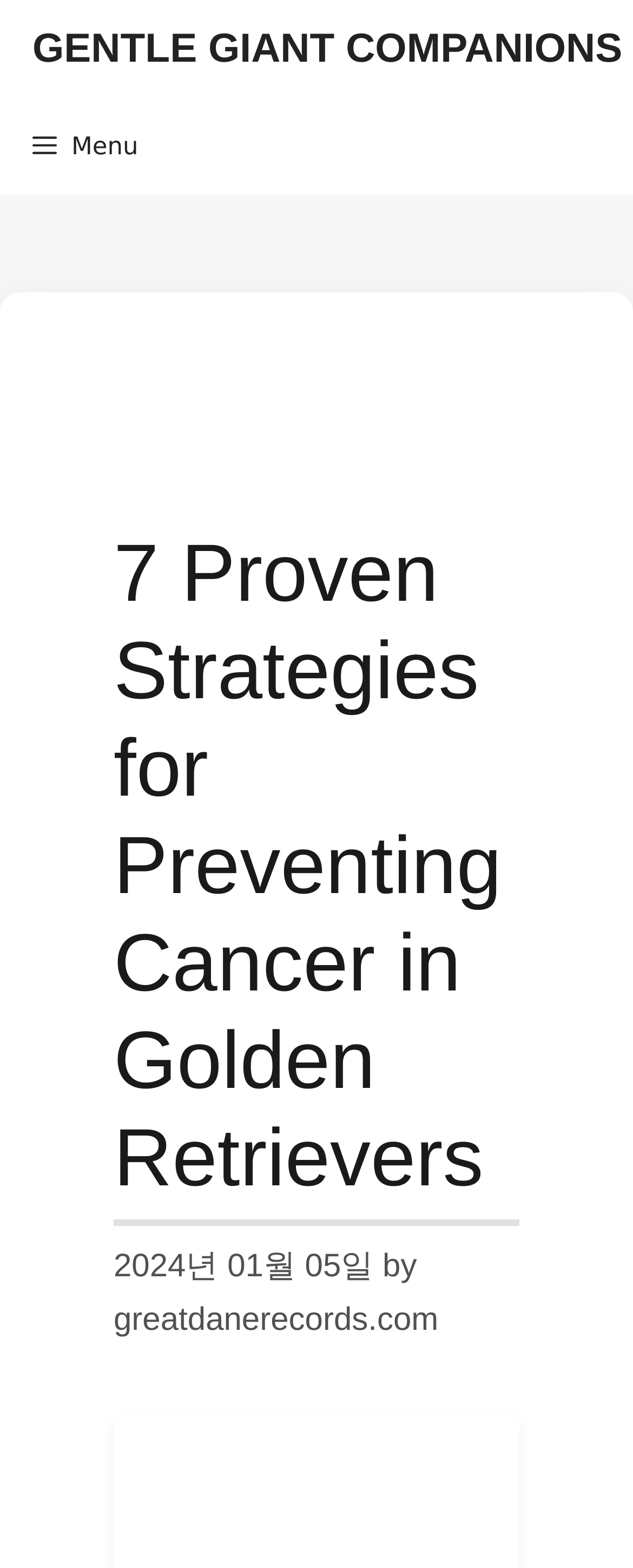Provide the bounding box for the UI element matching this description: "Gentle Giant Companions".

[0.051, 0.0, 0.983, 0.062]